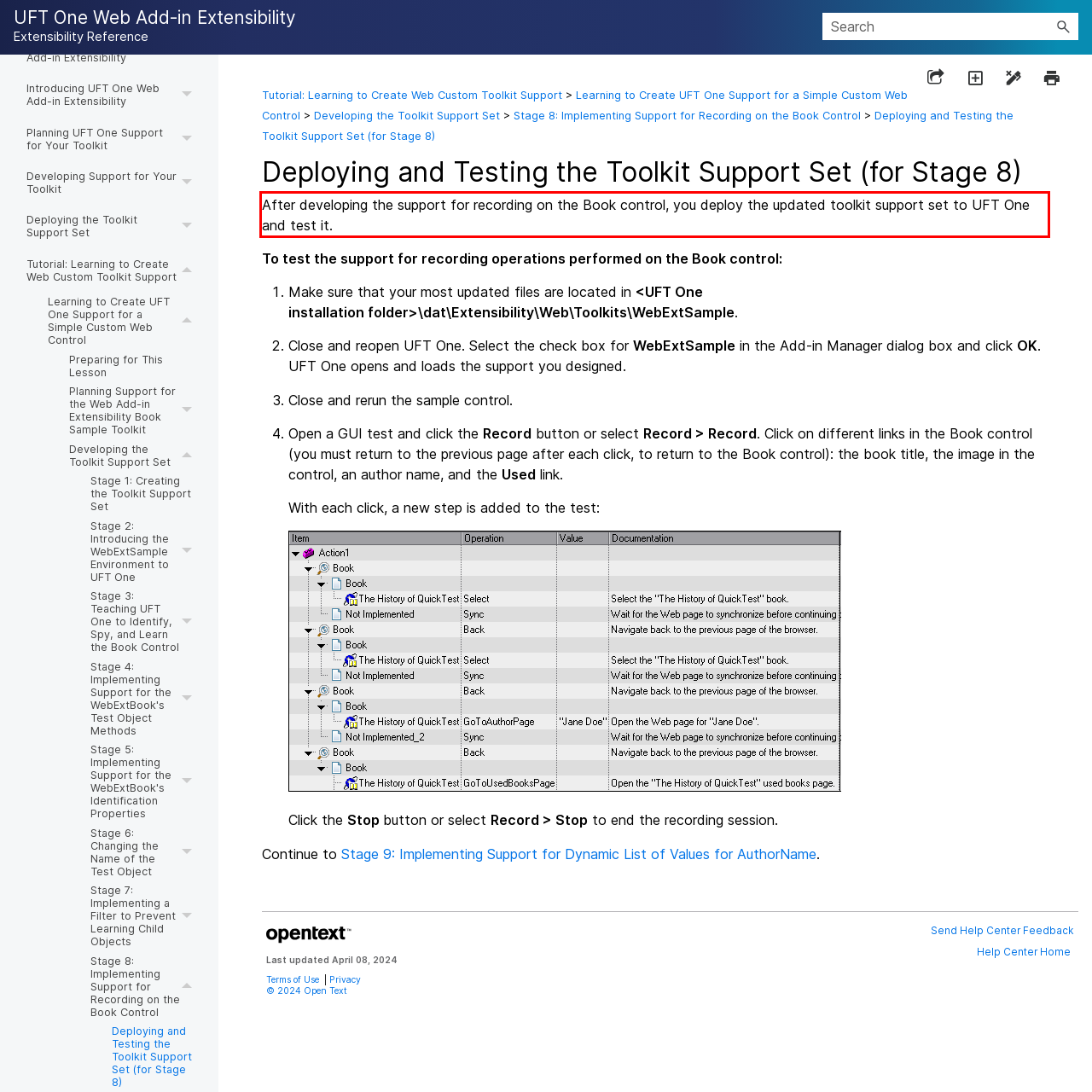Using the provided screenshot of a webpage, recognize the text inside the red rectangle bounding box by performing OCR.

After developing the support for recording on the Book control, you deploy the updated toolkit support set to UFT One and test it.